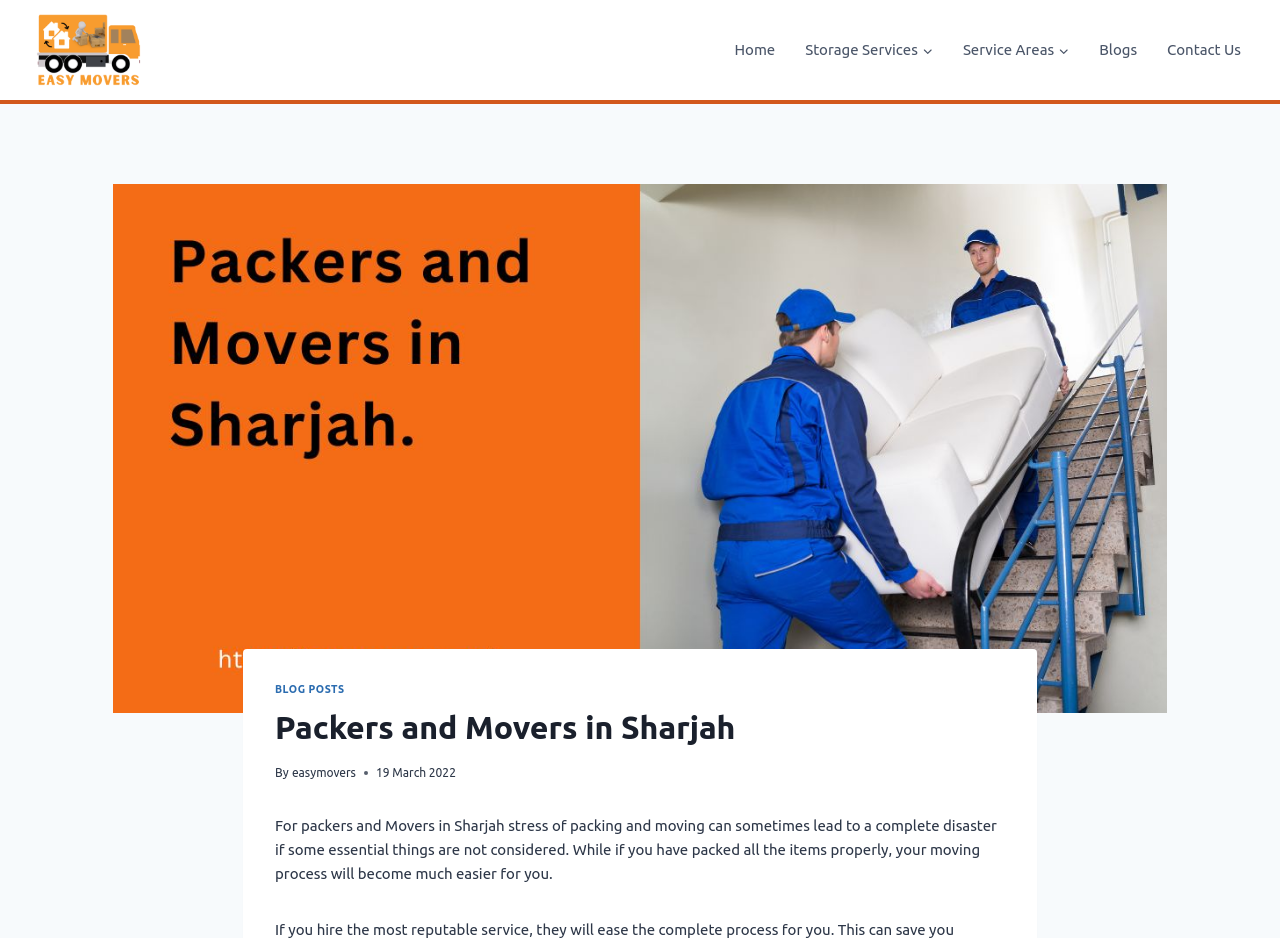Locate and extract the text of the main heading on the webpage.

Packers and Movers in Sharjah